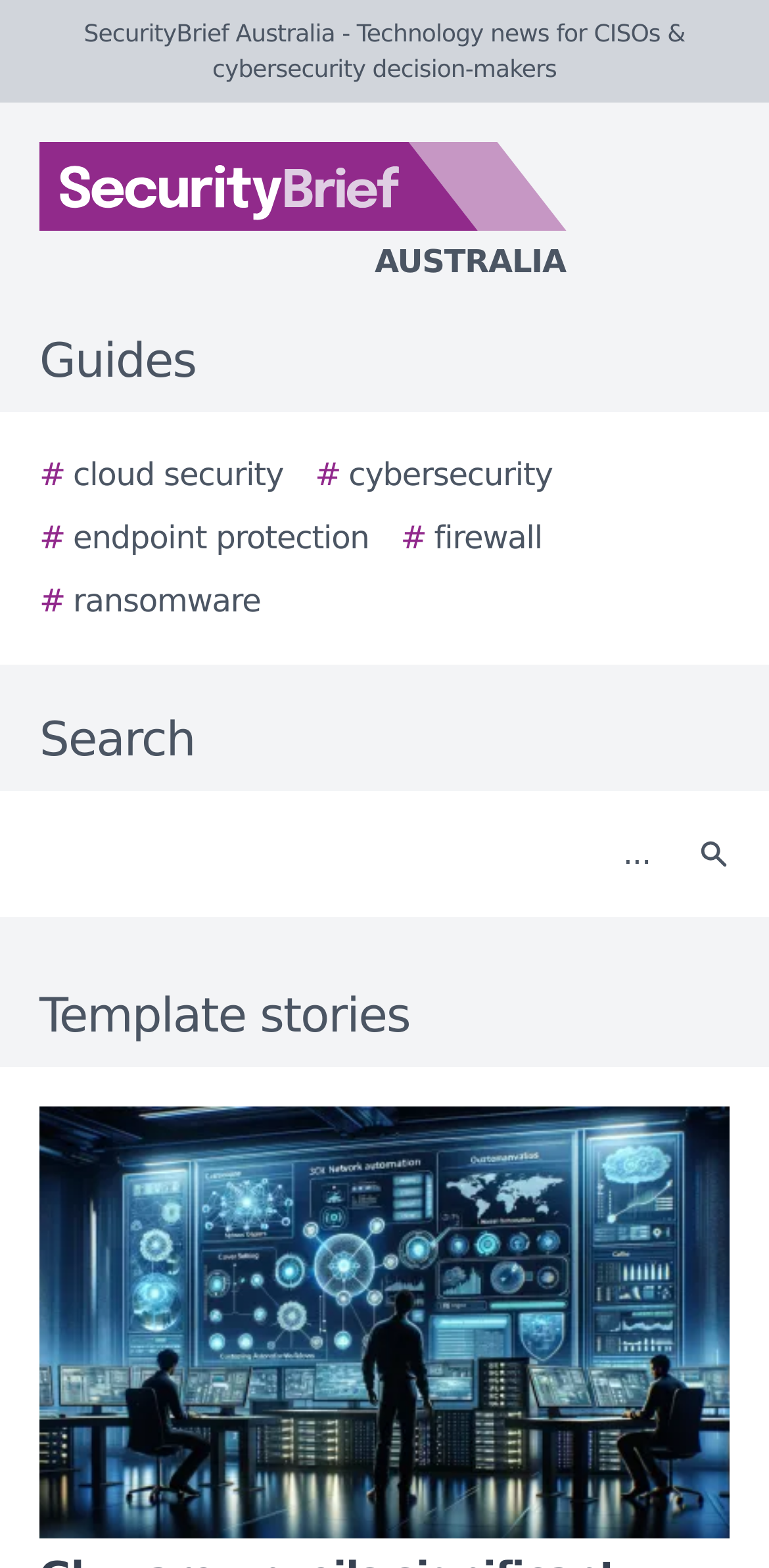Detail the features and information presented on the webpage.

The webpage is titled "Template stories - SecurityBrief Australia" and appears to be a news or article listing page. At the top, there is a logo of SecurityBrief Australia, accompanied by a text "SecurityBrief Australia - Technology news for CISOs & cybersecurity decision-makers". 

Below the logo, there are several links categorized under "Guides", including "# cloud security", "# cybersecurity", "# endpoint protection", "# firewall", and "# ransomware". These links are arranged horizontally, with "# cloud security" on the left and "# ransomware" on the right.

To the right of the "Guides" section, there is a search bar with a label "Search" and a search button. The search bar is a text box where users can input their search queries.

The main content of the page is a list of template stories, indicated by a heading "Template stories". Each story is represented by an image, which takes up most of the width of the page. There are no visible text descriptions or summaries of the stories, but users can likely click on the images to access the full stories.